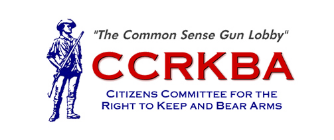Please analyze the image and provide a thorough answer to the question:
What is the color of the 'CCRKBA' in the logo?

The logo of the CCRKBA features the name 'CCRKBA' in bold red font, which stands out prominently in the image. The use of red color for the name suggests importance and boldness, reflecting the organization's strong stance on Second Amendment rights.